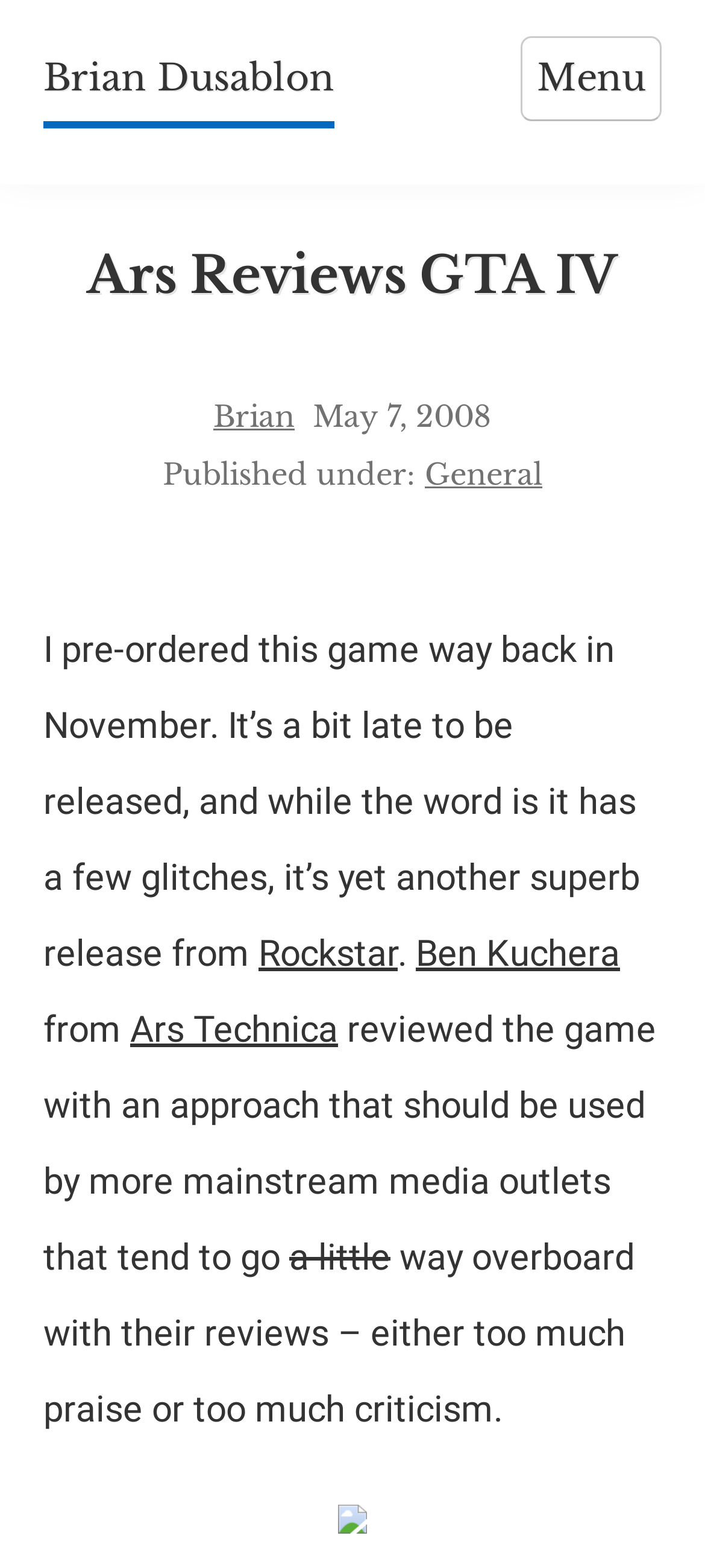Describe every aspect of the webpage in a detailed manner.

The webpage is a review of Grand Theft Auto IV (GTA IV) written by Brian Dusablon. At the top-left corner, there is a "Skip to content" link. Next to it, a main navigation menu is located, which contains a link to the author's profile, Brian Dusablon. On the top-right corner, an "Open menu" button is situated, accompanied by a "Menu" label.

Below the navigation menu, a header section is displayed, featuring the title "Ars Reviews GTA IV" in a prominent font. The author's name, Brian, is linked and situated next to the title. The publication date, May 7, 2008, is displayed in a smaller font below the title.

The main content of the review is divided into paragraphs. The first paragraph starts with the author mentioning that they pre-ordered the game in November. The text also contains links to "Rockstar" and "Ben Kuchera". The second paragraph discusses the review approach used by Ars Technica, with a link to the outlet's name. The text also mentions that some mainstream media outlets tend to be overly critical or praising in their reviews.

At the bottom of the page, there is an image, although its content is not specified. Overall, the webpage has a simple layout, with a focus on the review content and minimal visual elements.